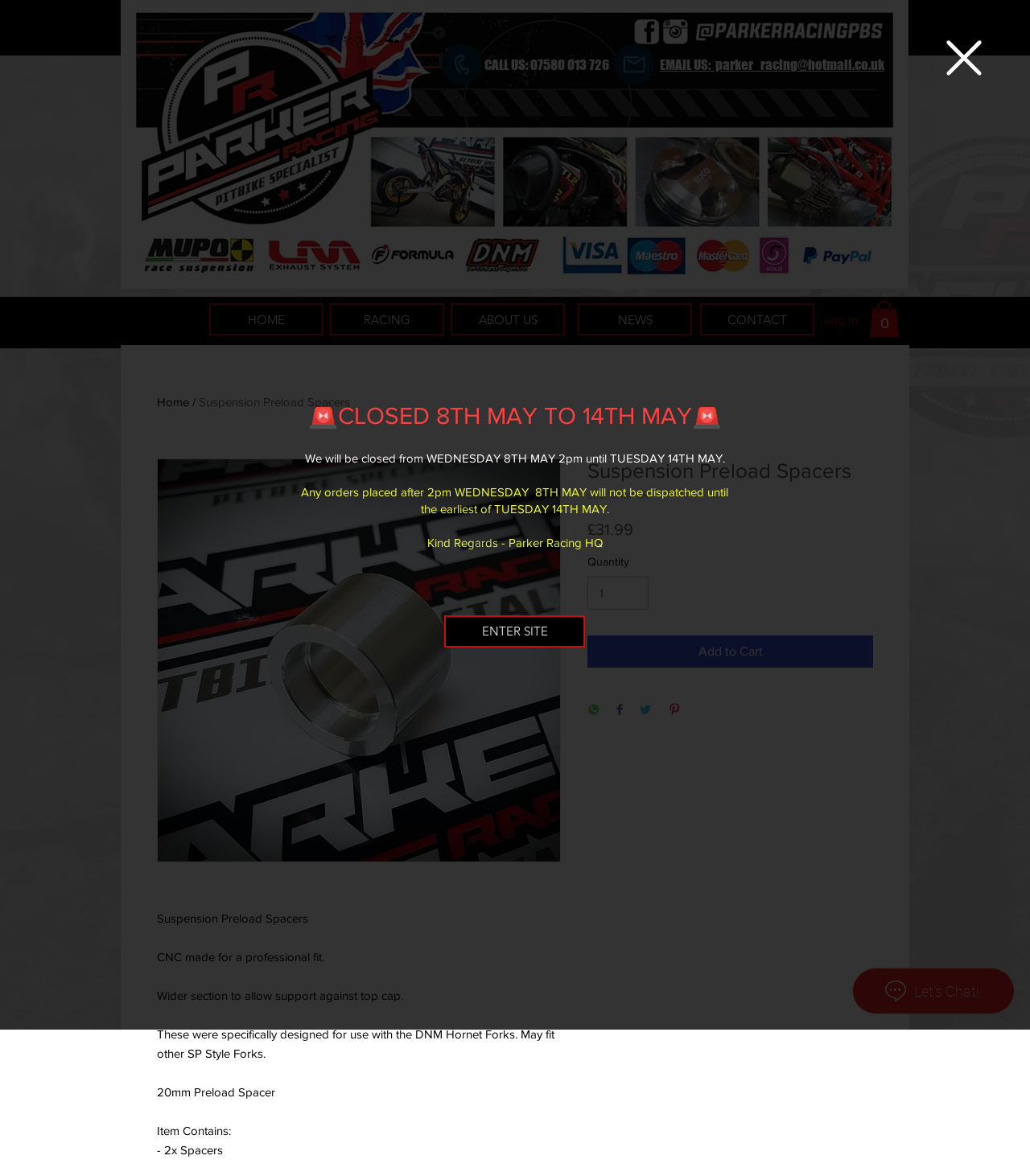Articulate a complete and detailed caption of the webpage elements.

This webpage is about Suspension Preload Spacers, specifically designed for use with the DNM Hornet Forks. At the top, there is a social bar with a Facebook link and an image. Below it, there is an image of an email footer. On the left side, there are contact information, including a phone number and an email address. 

On the top-right corner, there is a site search iframe and a login button. Next to it, there is a cart button with an image of a shopping cart. 

The main content of the webpage is divided into two sections. The left section has a navigation menu with links to HOME, RACING, ABOUT US, NEWS, and CONTACT. Below the navigation menu, there is a product description, which includes the product name, a brief description, and a price of £31.99. 

The right section has a product image and a detailed product description, including the item contents and a quantity selector. Below it, there are buttons to add the product to the cart, share on WhatsApp, Facebook, Twitter, and Pinterest. 

At the bottom of the webpage, there is a Wix Chat iframe and a dialog box with a notification about the website being closed from May 8th to May 14th. The dialog box also includes a button to enter the site.